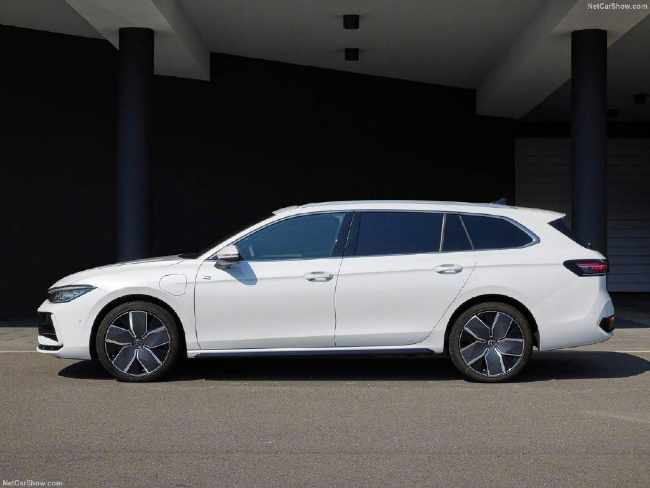Give an in-depth description of what is happening in the image.

The image showcases a new generation Volkswagen Passat eHYBRID, emphasizing its sleek and modern design. This particular model features smooth lines and a waistline that runs elegantly through the entire side profile, enhancing its aerodynamic silhouette. The vehicle is painted in a crisp white finish, which contrasts beautifully with the dark background of the setting, showcasing its contemporary aesthetic. 

The front design highlights an elongated headlamp configuration, offering an optional matrix LED headlamp feature that significantly improves visibility, with high beam range capabilities up to 500 meters. The side view reveals a trendy stance that merges functionality with style. This variant also includes a sporty black diamond mesh intake grille and an integrated R logo, marking it as part of the R-Line sports series. 

Overall, the image captures the essence of Volkswagen's latest design language, blending sporty features with practical aspects, making the new Passat eHYBRID a compelling choice in the automotive market.